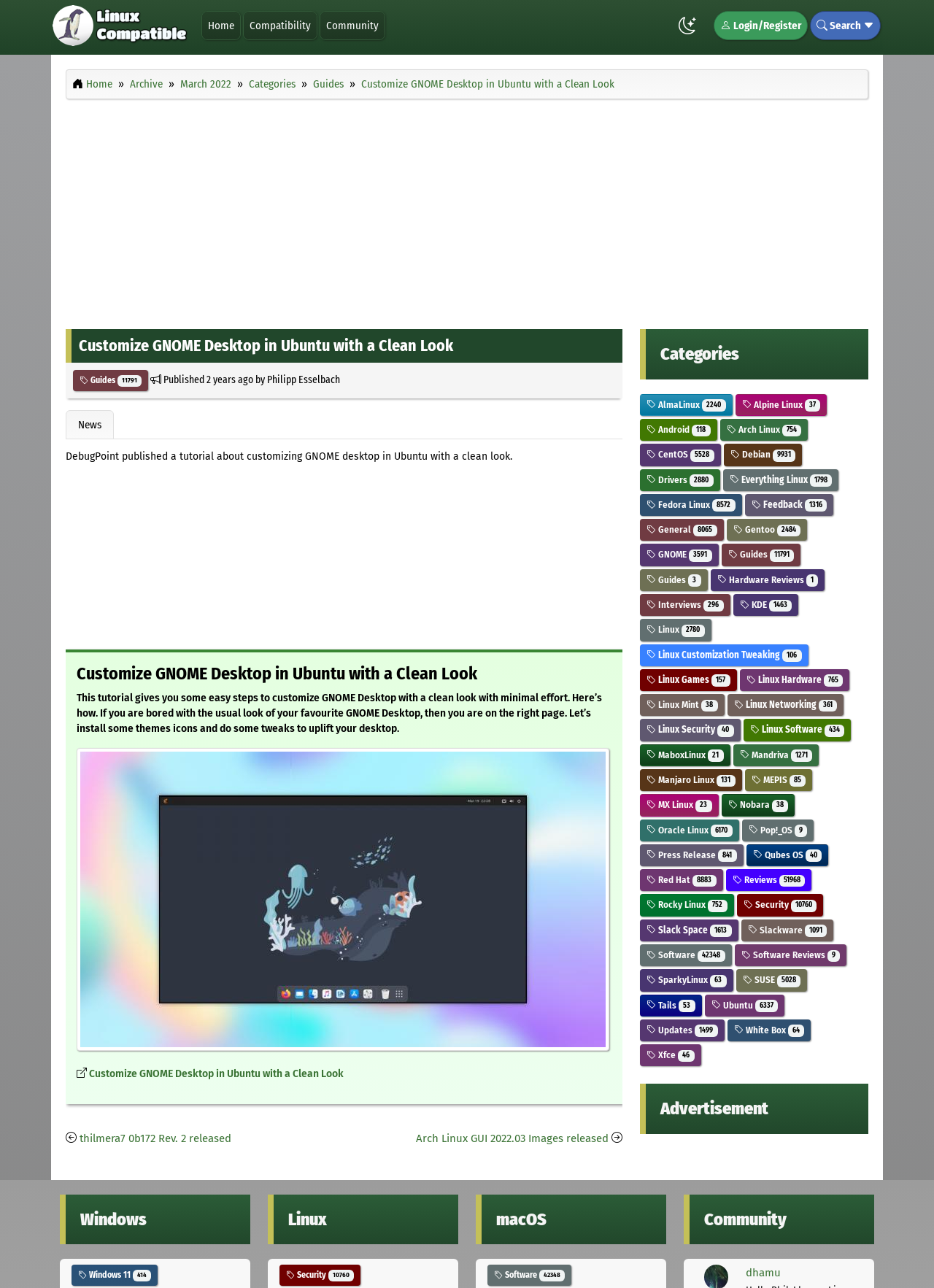Respond to the following query with just one word or a short phrase: 
What is the category of the tutorial?

Guides